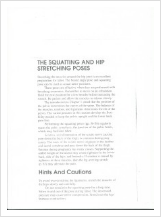What is the likely purpose of the document?
Provide a concise answer using a single word or phrase based on the image.

To provide guidance on exercises